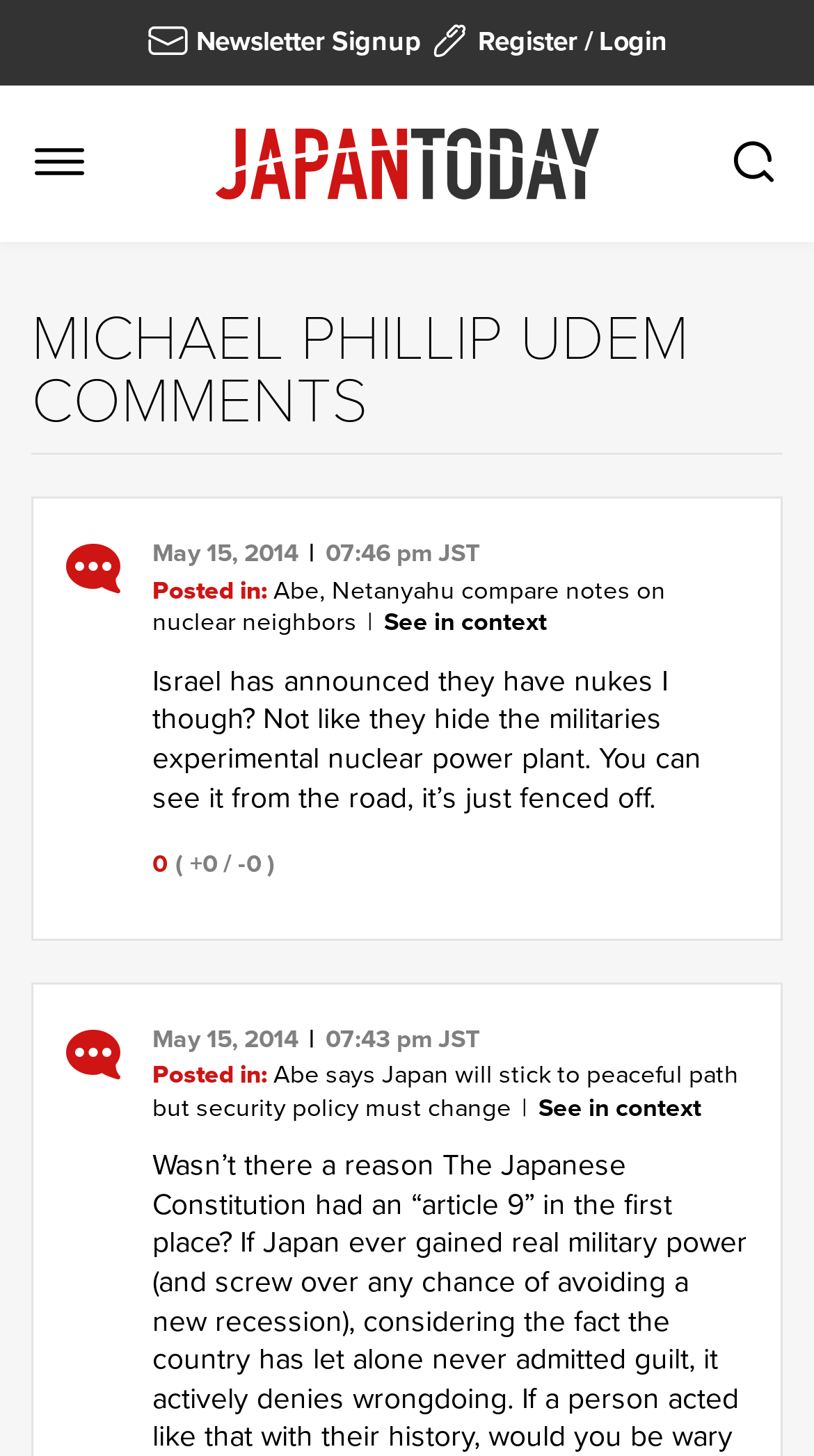What is the topic of the second news article?
Please describe in detail the information shown in the image to answer the question.

I found the topic by looking at the link element with the text 'Abe says Japan will stick to peaceful path but security policy must change' which is a child of the static text element with the text 'Posted in:'.